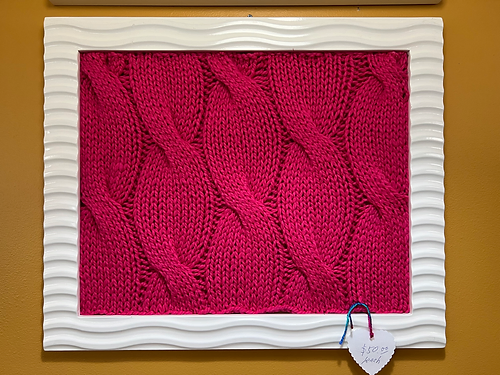Please give a concise answer to this question using a single word or phrase: 
Is the artwork heavy?

No